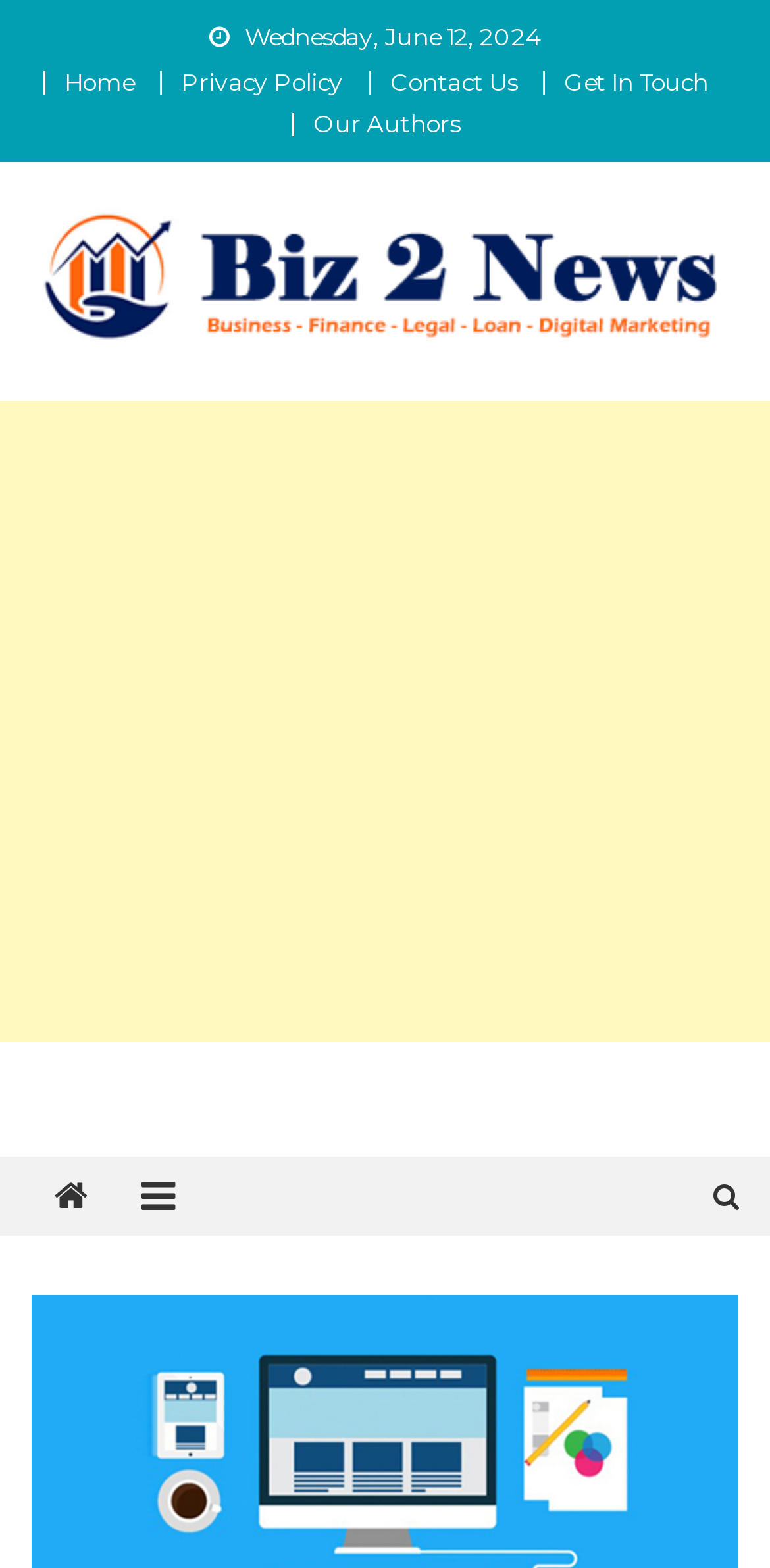Bounding box coordinates are specified in the format (top-left x, top-left y, bottom-right x, bottom-right y). All values are floating point numbers bounded between 0 and 1. Please provide the bounding box coordinate of the region this sentence describes: parent_node: BIZ 2 NEWS

[0.04, 0.163, 0.96, 0.186]